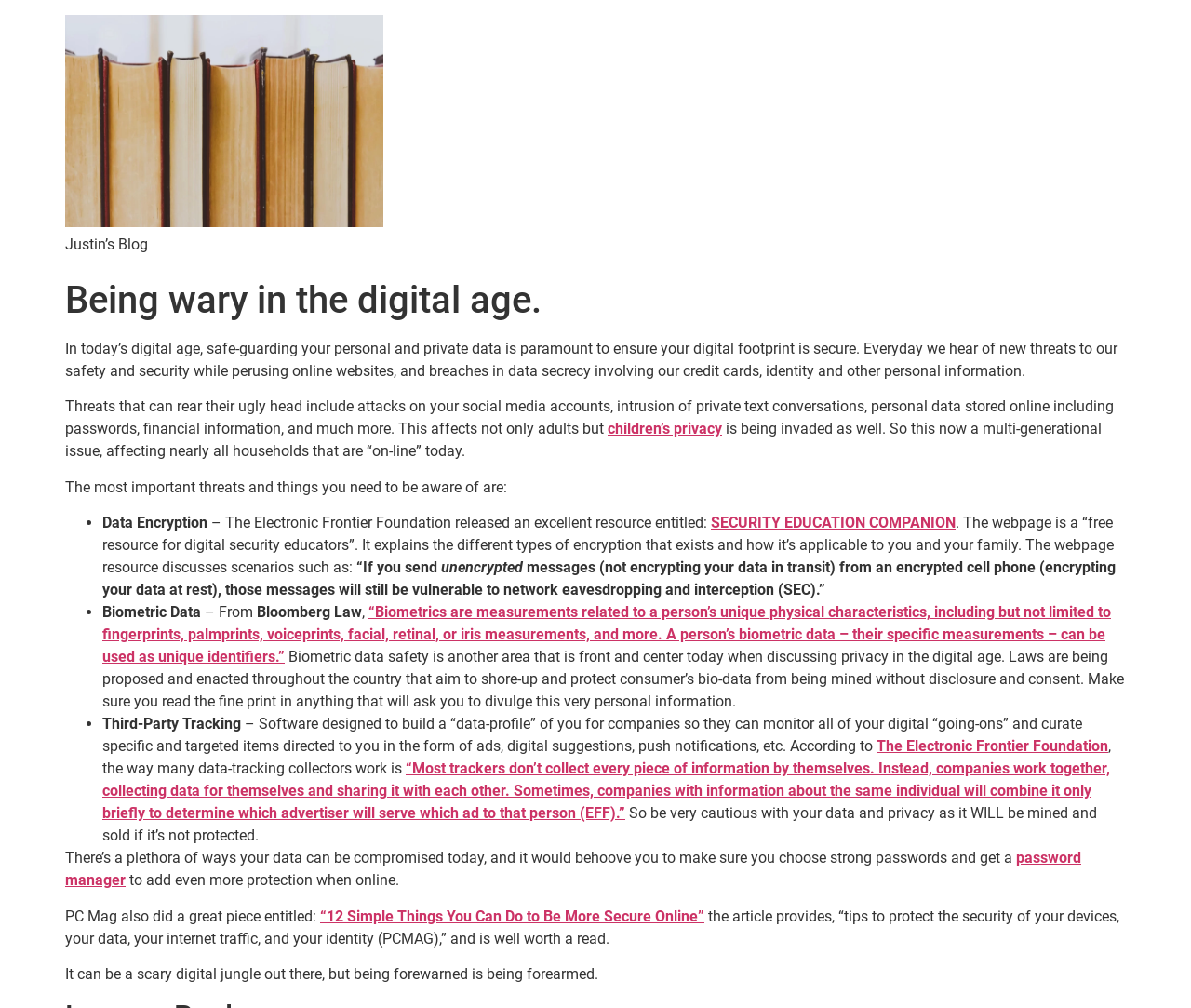Specify the bounding box coordinates of the area to click in order to follow the given instruction: "Read more about 'children’s privacy'."

[0.51, 0.417, 0.606, 0.434]